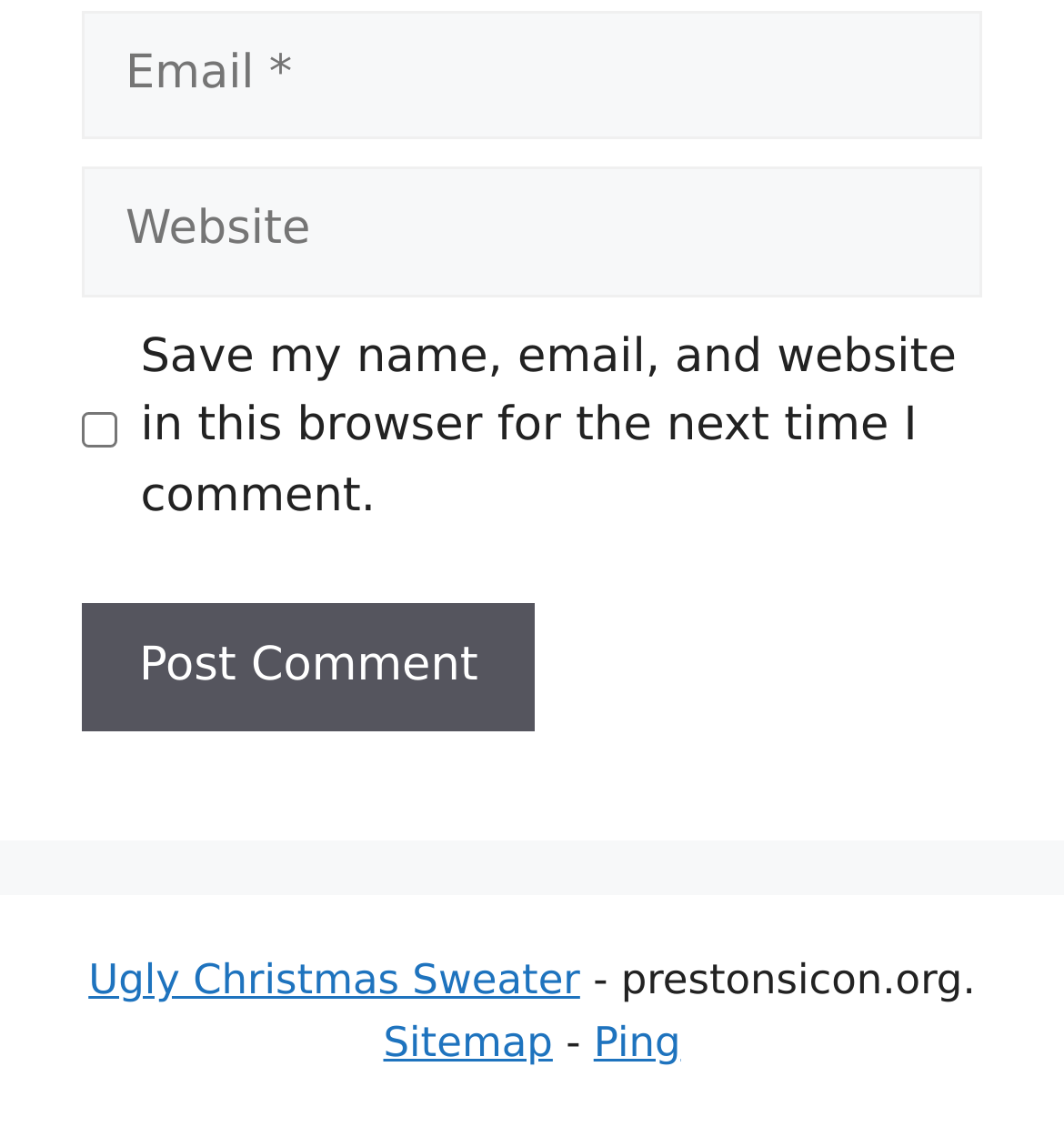Please respond in a single word or phrase: 
What is the purpose of the button?

Post Comment